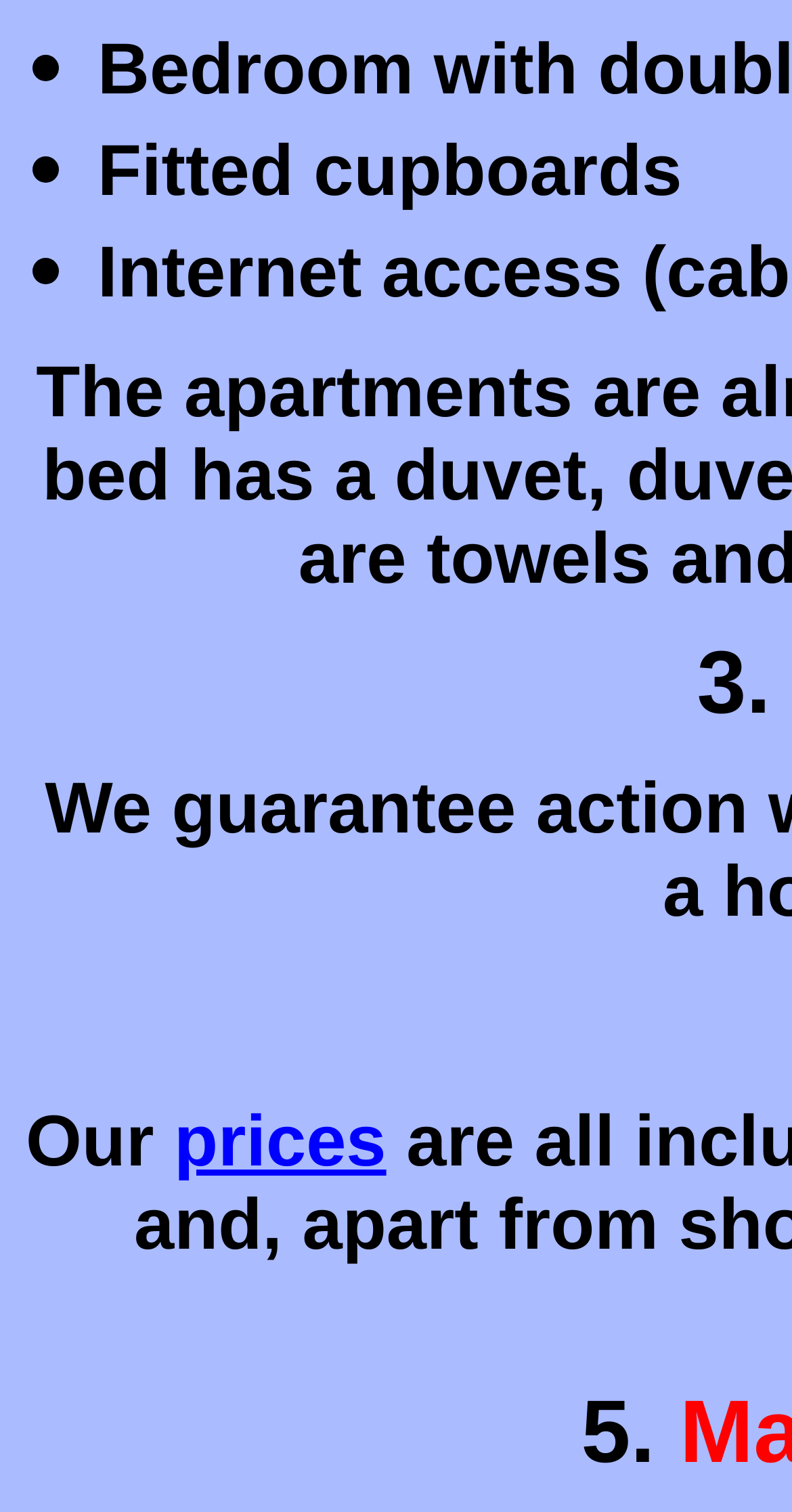How many list markers are there?
Look at the image and respond with a one-word or short phrase answer.

3